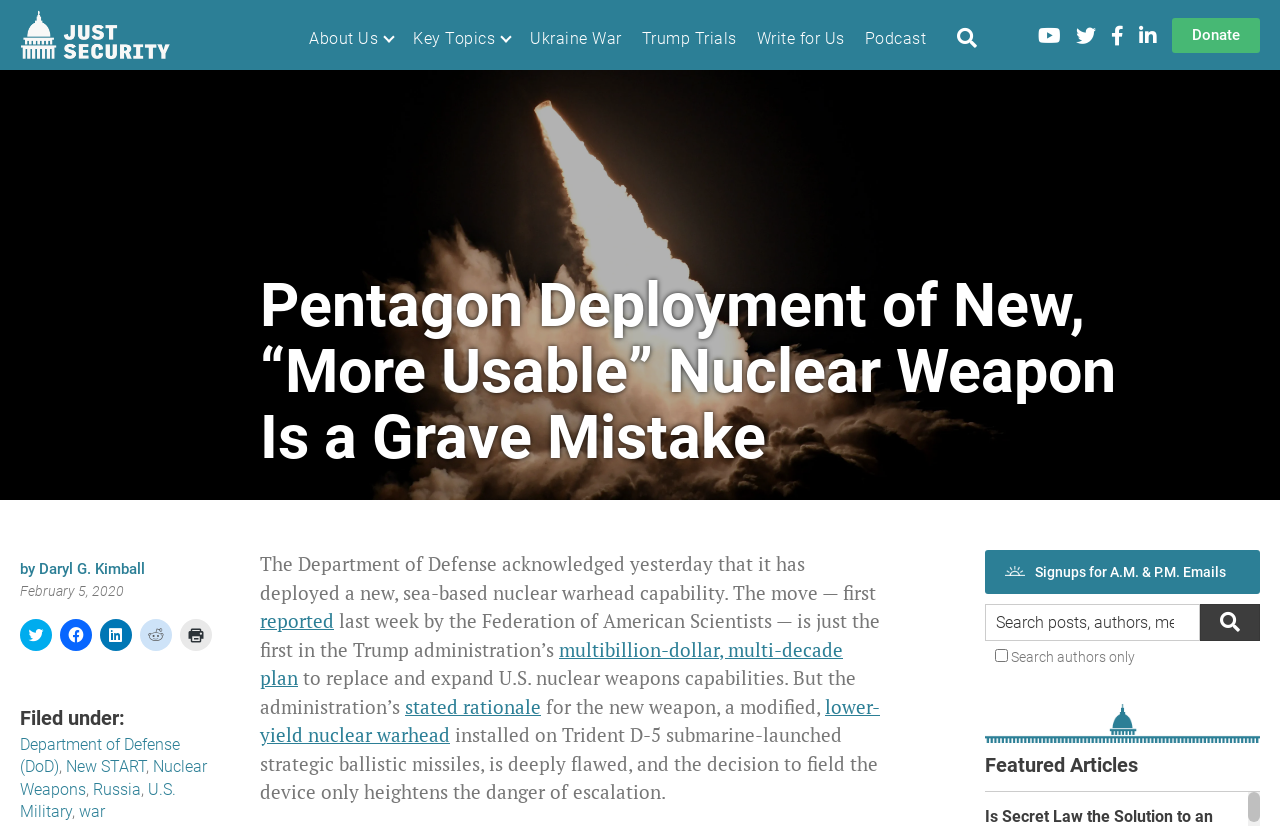Explain the webpage in detail.

This webpage appears to be an article discussing the deployment of a new nuclear weapon by the Pentagon. The article's title, "Pentagon Deployment of New, “More Usable” Nuclear Weapon Is a Grave Mistake," is prominently displayed at the top of the page. Below the title, there is a link to the author, Daryl G. Kimball, and the date of publication, February 5, 2020.

The article's content is divided into several sections. The main body of the article is located in the middle of the page, spanning from the top to the bottom. It discusses the deployment of the new nuclear weapon, citing the administration's flawed rationale and the increased danger of escalation.

Above the article, there is a navigation menu with links to various topics, including "About Us," "Key Topics," "Ukraine War," "Trump Trials," "Write for Us," and "Podcast." There are also social media links to follow the website on YouTube, Twitter, Facebook, and LinkedIn.

On the right side of the page, there is a section with links to share the article on various platforms, including Twitter, Facebook, LinkedIn, and Reddit. Below this section, there is a list of tags or categories related to the article, including "Department of Defense (DoD)," "New START," "Nuclear Weapons," "Russia," "U.S. Military," and "war."

At the bottom of the page, there is a search bar with a checkbox to search authors only. Below the search bar, there is a section titled "Featured Articles."